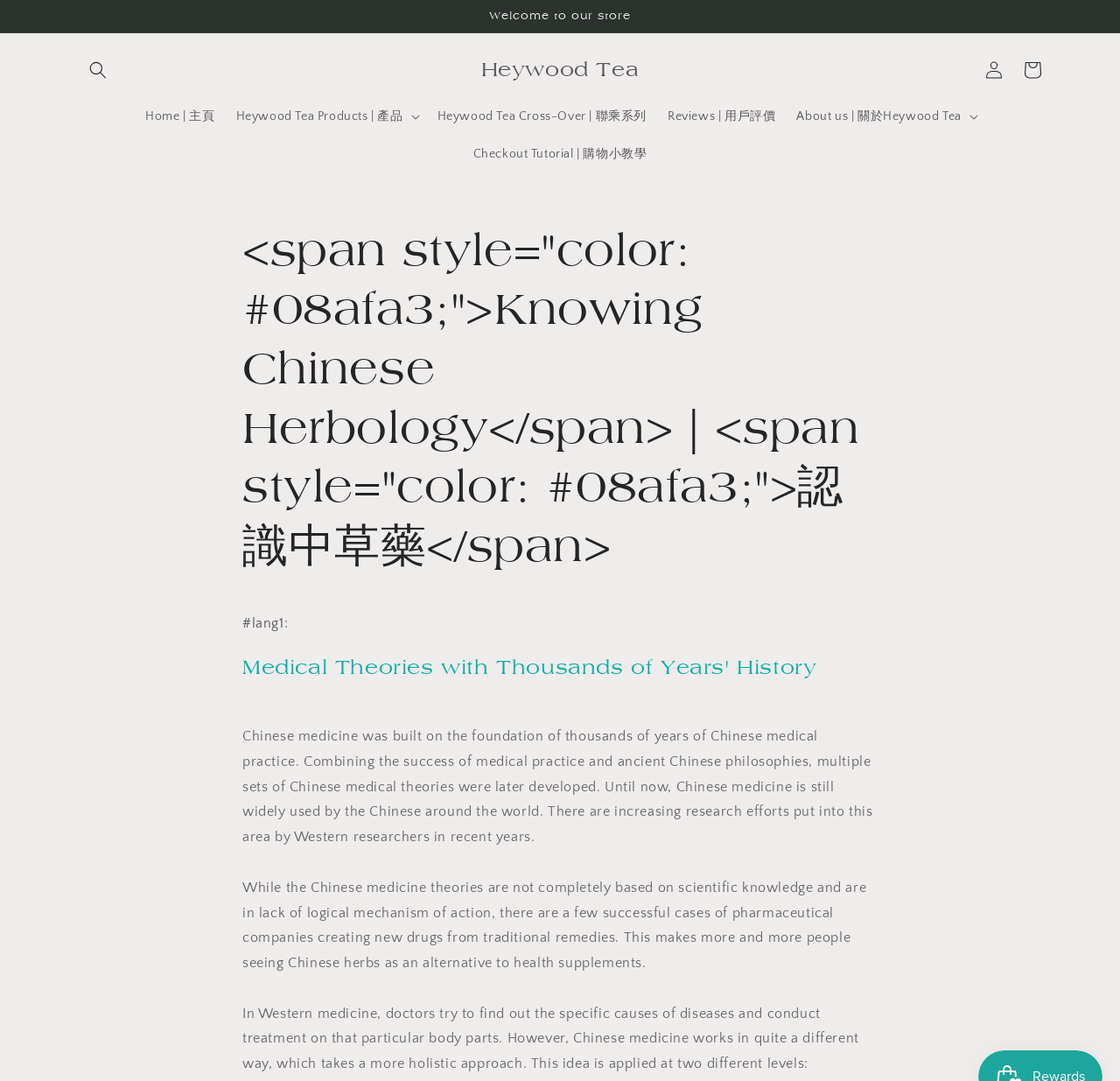Please identify the bounding box coordinates of the element's region that should be clicked to execute the following instruction: "Go to Heywood Tea homepage". The bounding box coordinates must be four float numbers between 0 and 1, i.e., [left, top, right, bottom].

[0.12, 0.091, 0.201, 0.125]